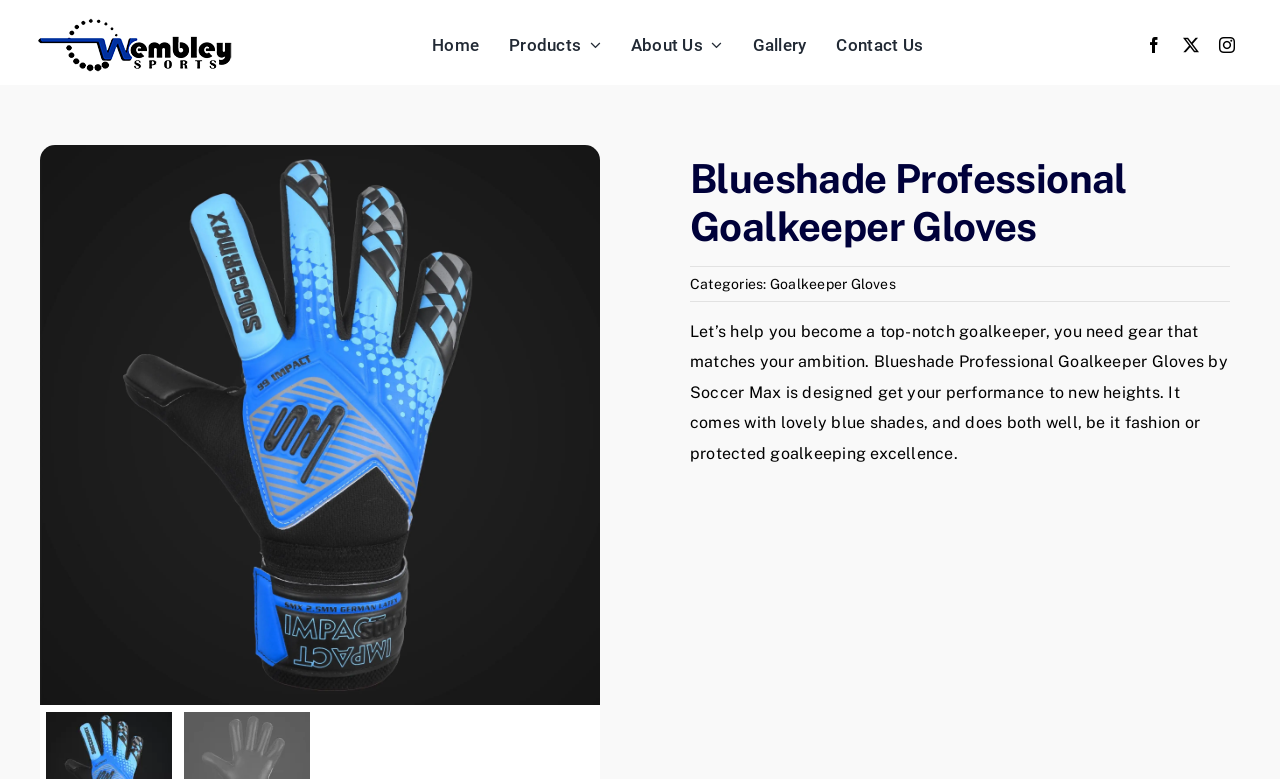Using the provided element description, identify the bounding box coordinates as (top-left x, top-left y, bottom-right x, bottom-right y). Ensure all values are between 0 and 1. Description: About Us

[0.493, 0.037, 0.565, 0.078]